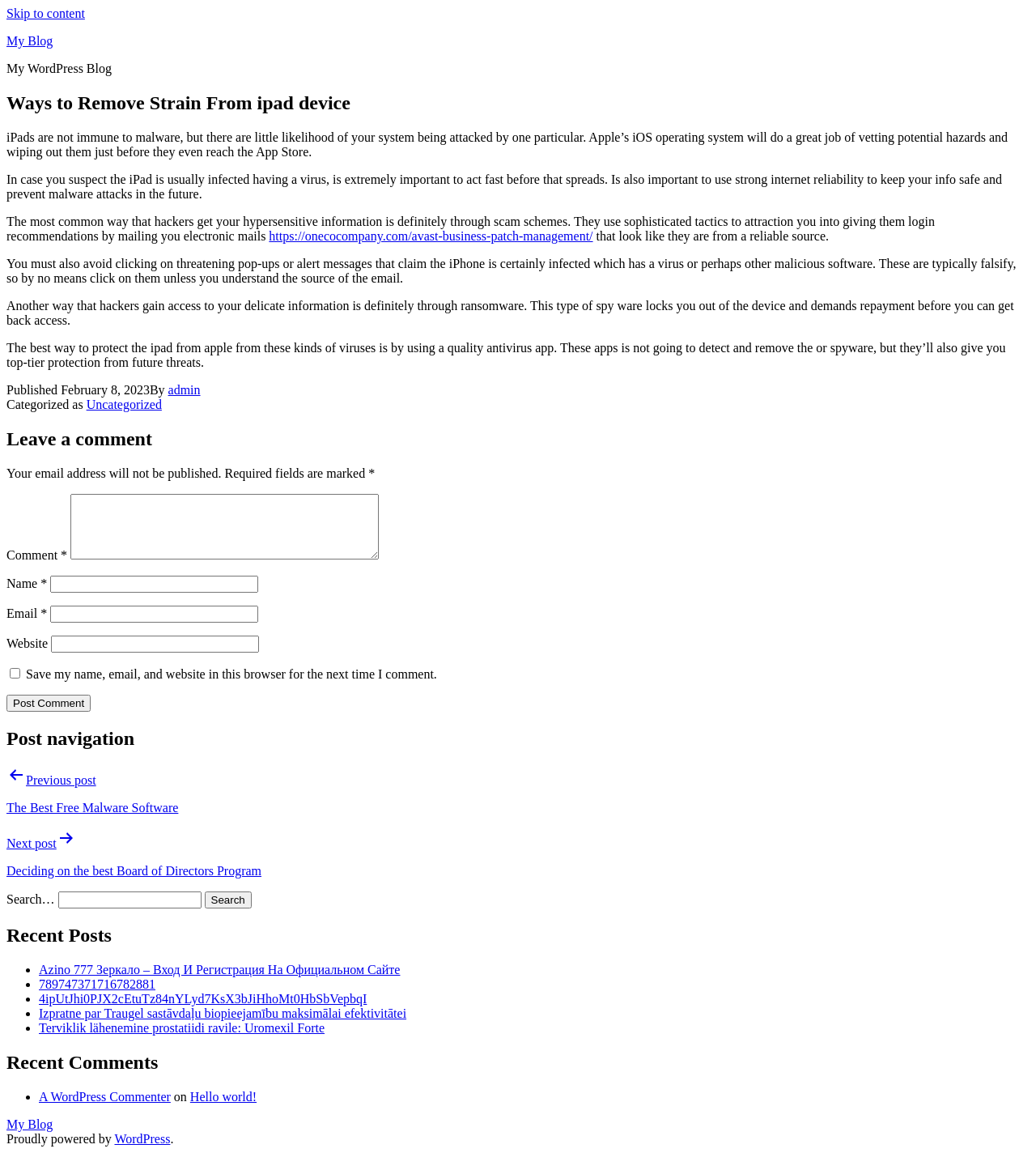Give a short answer using one word or phrase for the question:
What is the date of publication of the article?

February 8, 2023